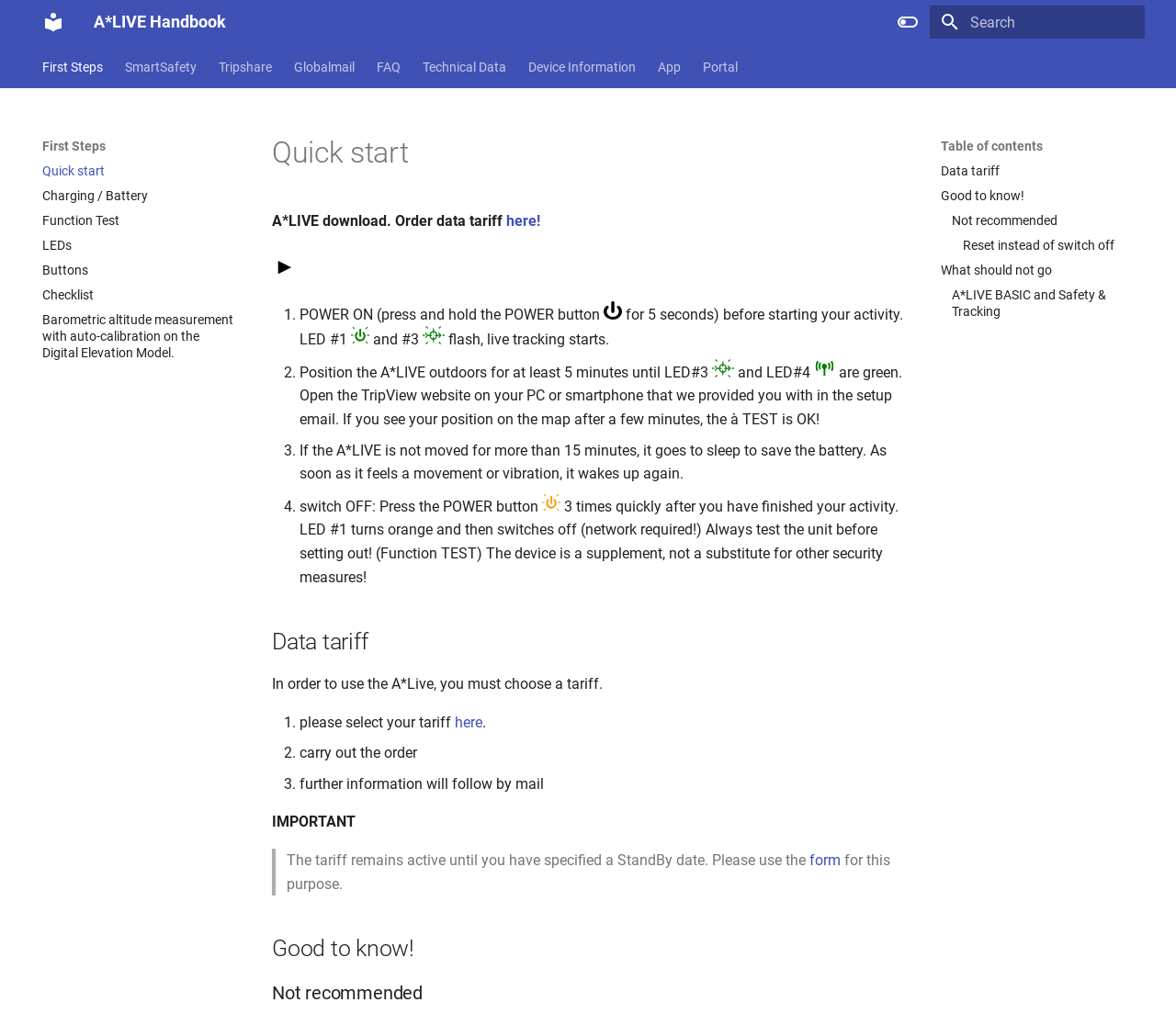Based on the element description, predict the bounding box coordinates (top-left x, top-left y, bottom-right x, bottom-right y) for the UI element in the screenshot: Back to top

[0.449, 0.061, 0.551, 0.097]